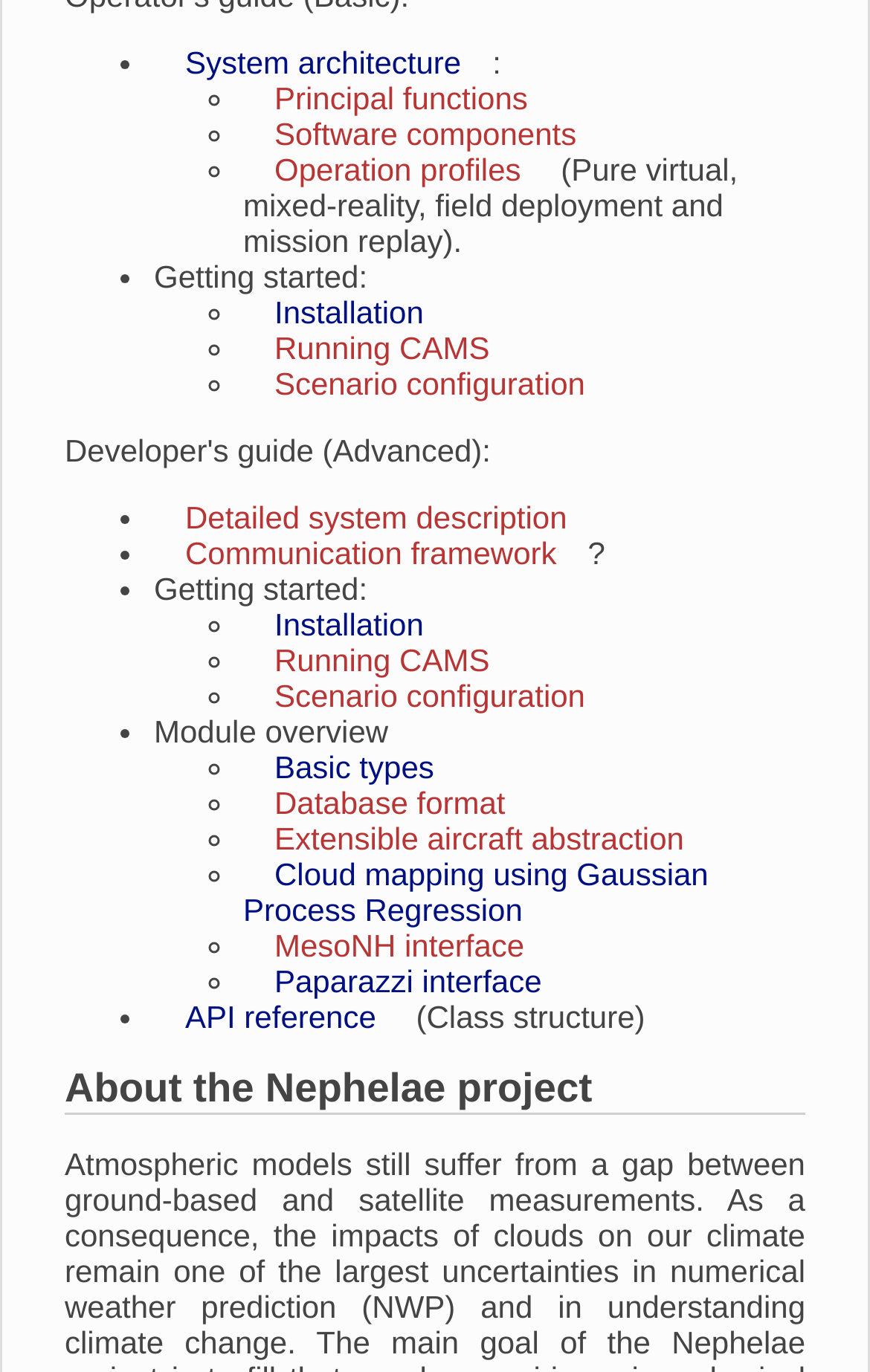Determine the bounding box coordinates of the region to click in order to accomplish the following instruction: "Follow 'Installation' guide". Provide the coordinates as four float numbers between 0 and 1, specifically [left, top, right, bottom].

[0.315, 0.214, 0.487, 0.24]